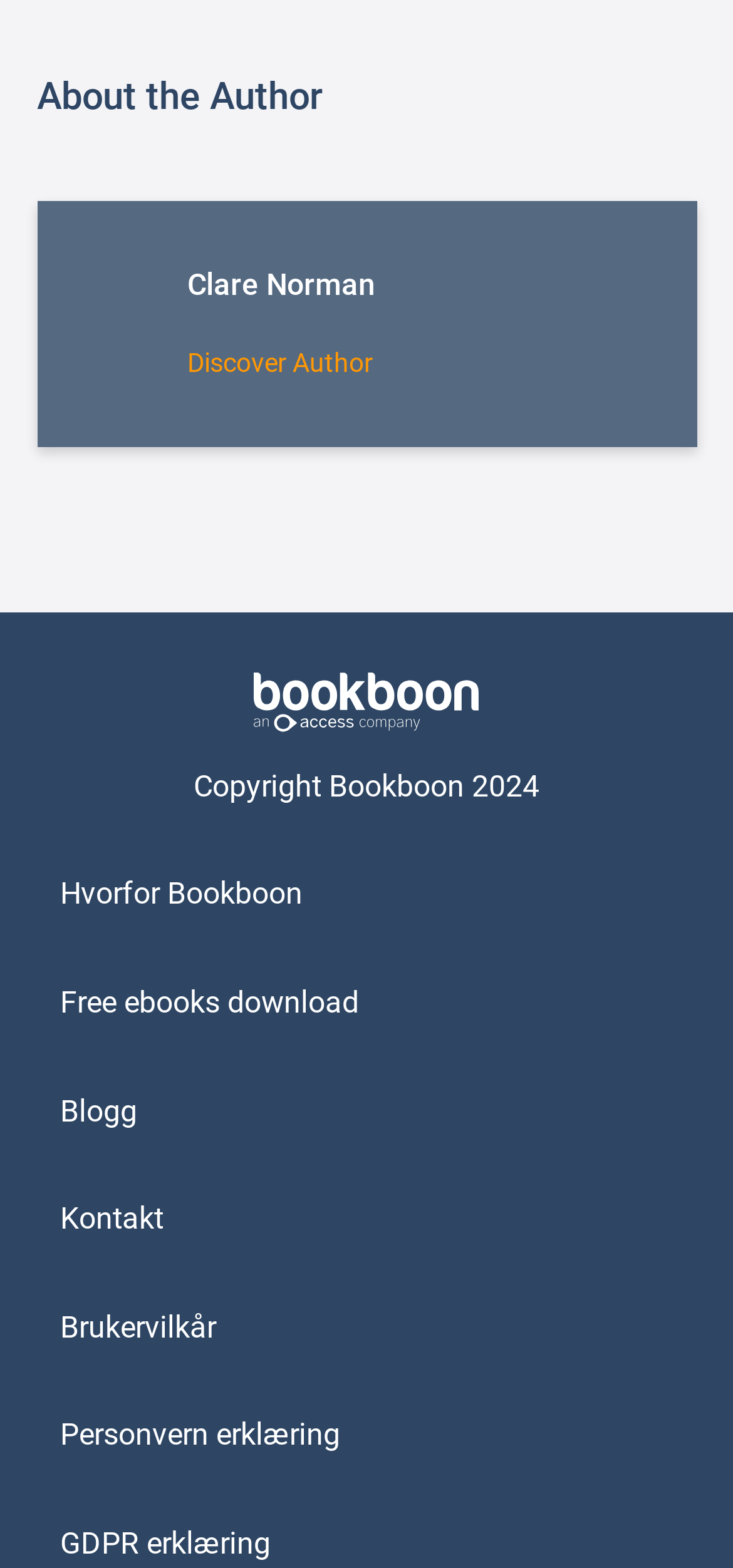Based on the provided description, "10 months ago10 months ago", find the bounding box of the corresponding UI element in the screenshot.

None